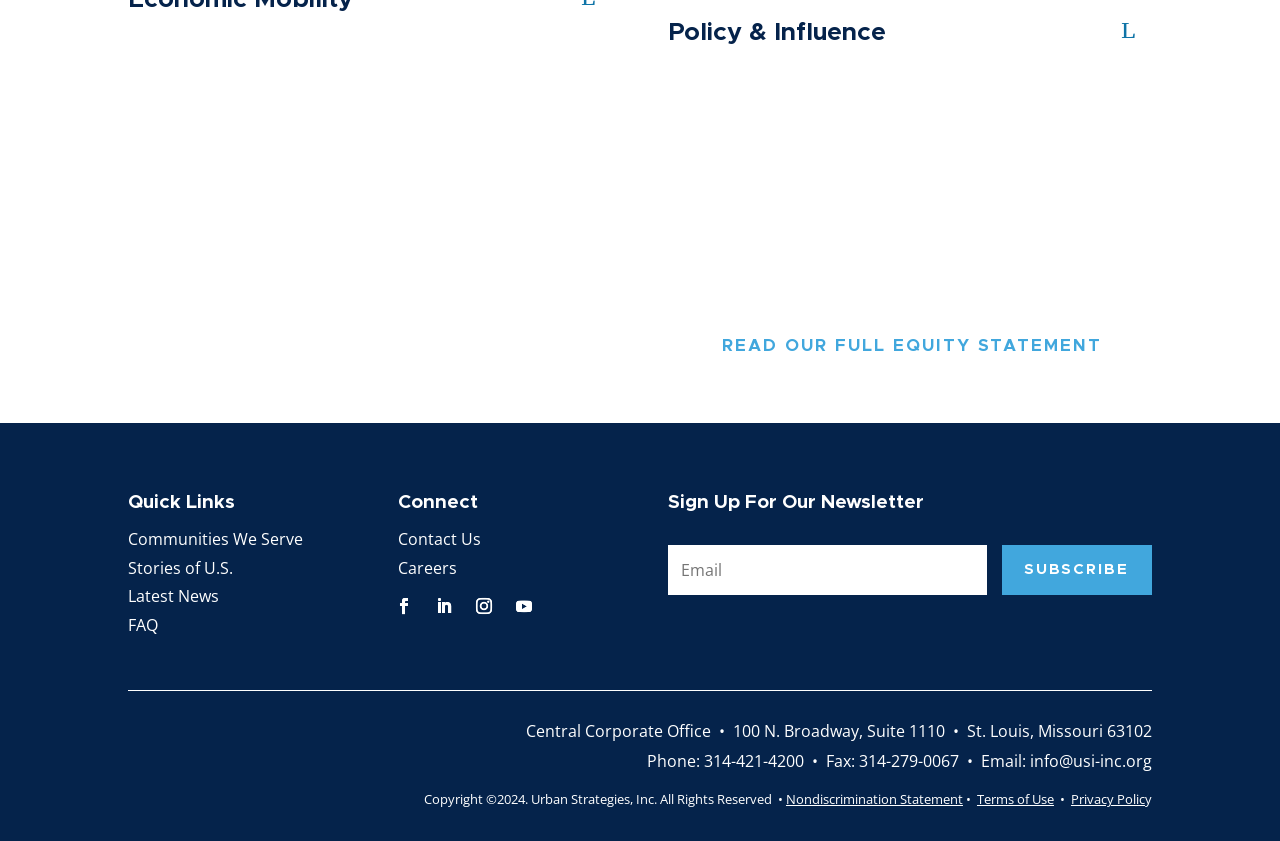Pinpoint the bounding box coordinates of the element you need to click to execute the following instruction: "View the full equity statement". The bounding box should be represented by four float numbers between 0 and 1, in the format [left, top, right, bottom].

[0.1, 0.397, 0.9, 0.425]